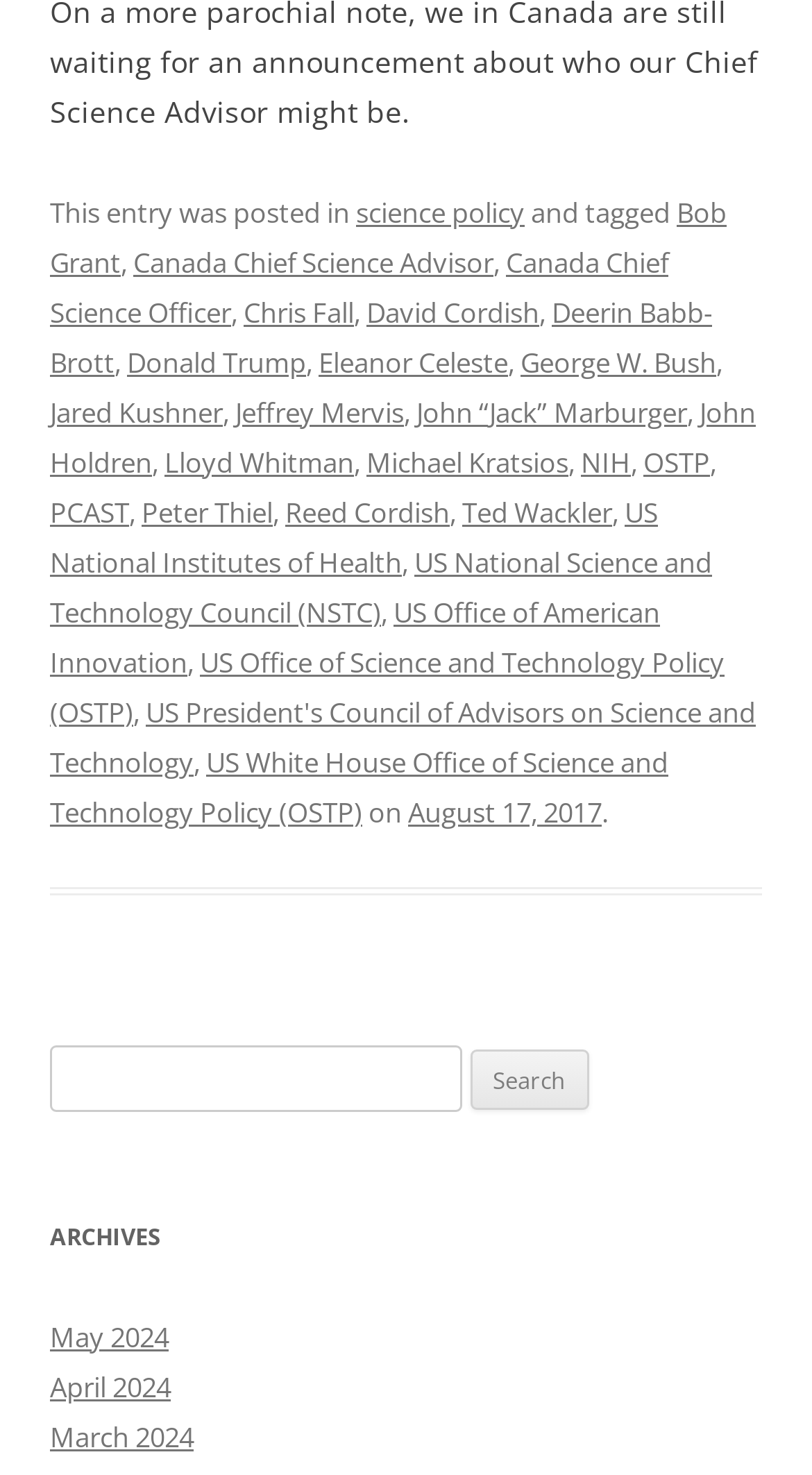Determine the bounding box coordinates of the region I should click to achieve the following instruction: "Search for a keyword". Ensure the bounding box coordinates are four float numbers between 0 and 1, i.e., [left, top, right, bottom].

[0.062, 0.708, 0.568, 0.753]